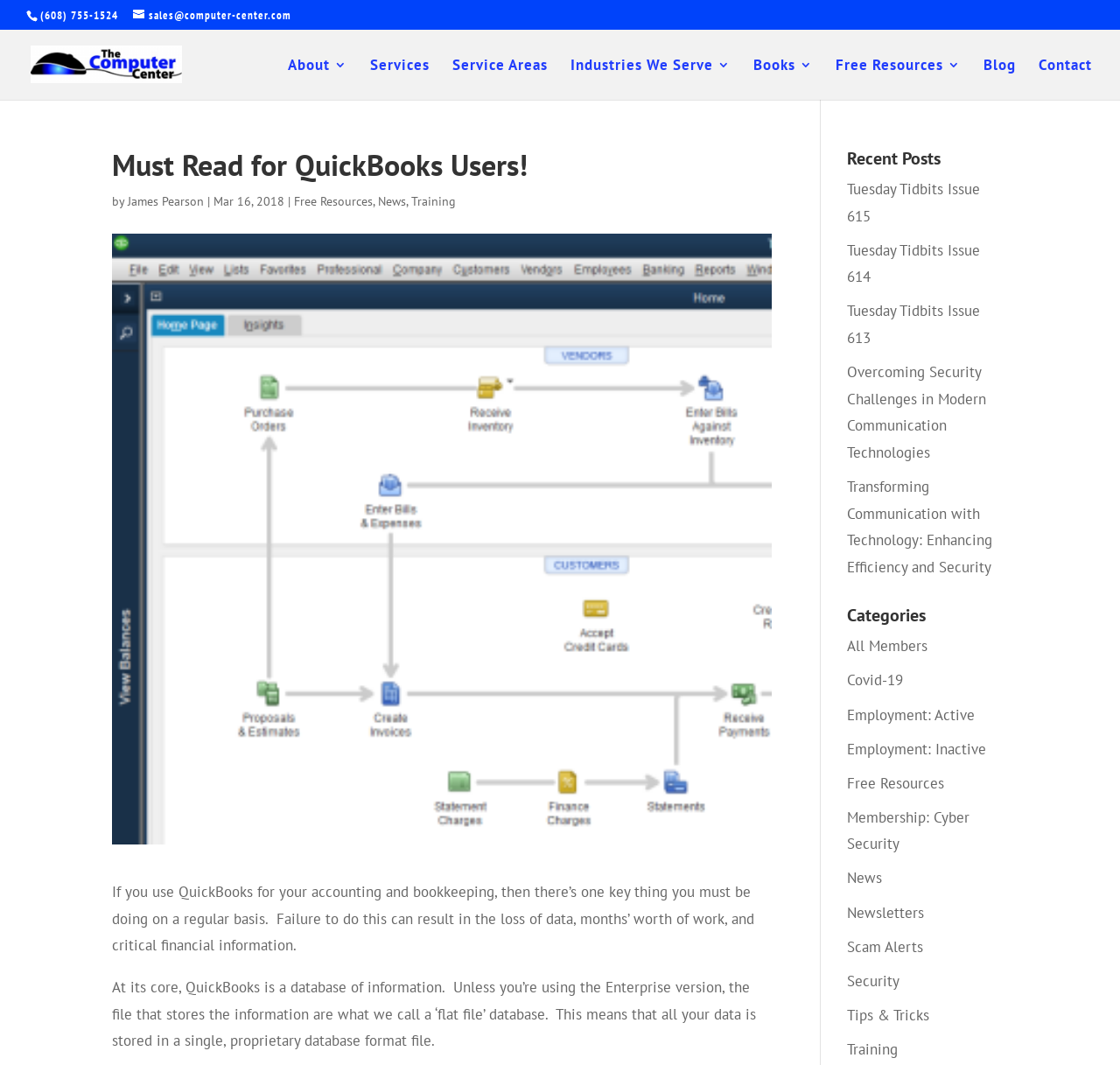Can you find the bounding box coordinates for the UI element given this description: "James Pearson"? Provide the coordinates as four float numbers between 0 and 1: [left, top, right, bottom].

[0.114, 0.182, 0.182, 0.196]